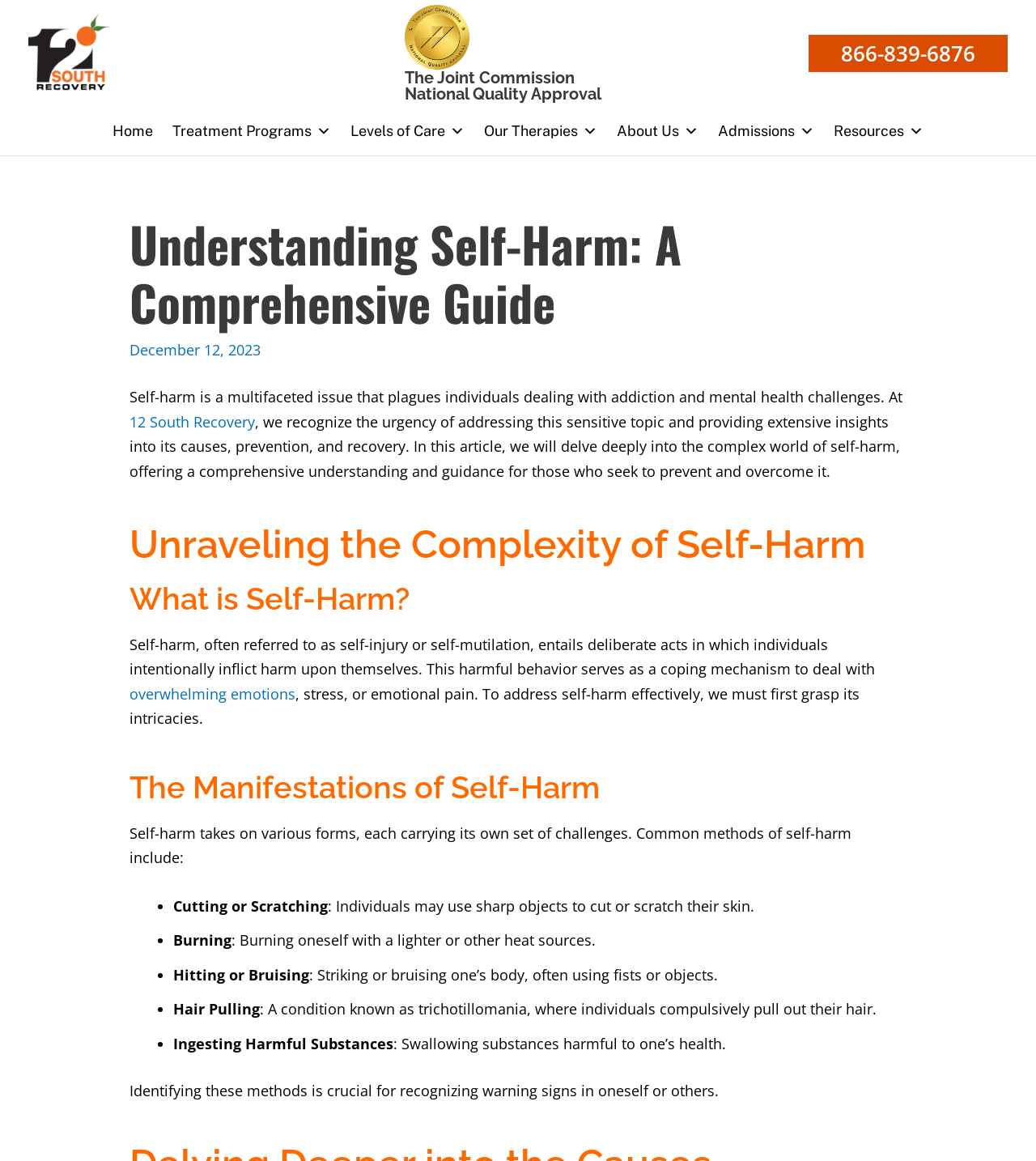From the webpage screenshot, identify the region described by About Us. Provide the bounding box coordinates as (top-left x, top-left y, bottom-right x, bottom-right y), with each value being a floating point number between 0 and 1.

[0.586, 0.099, 0.684, 0.127]